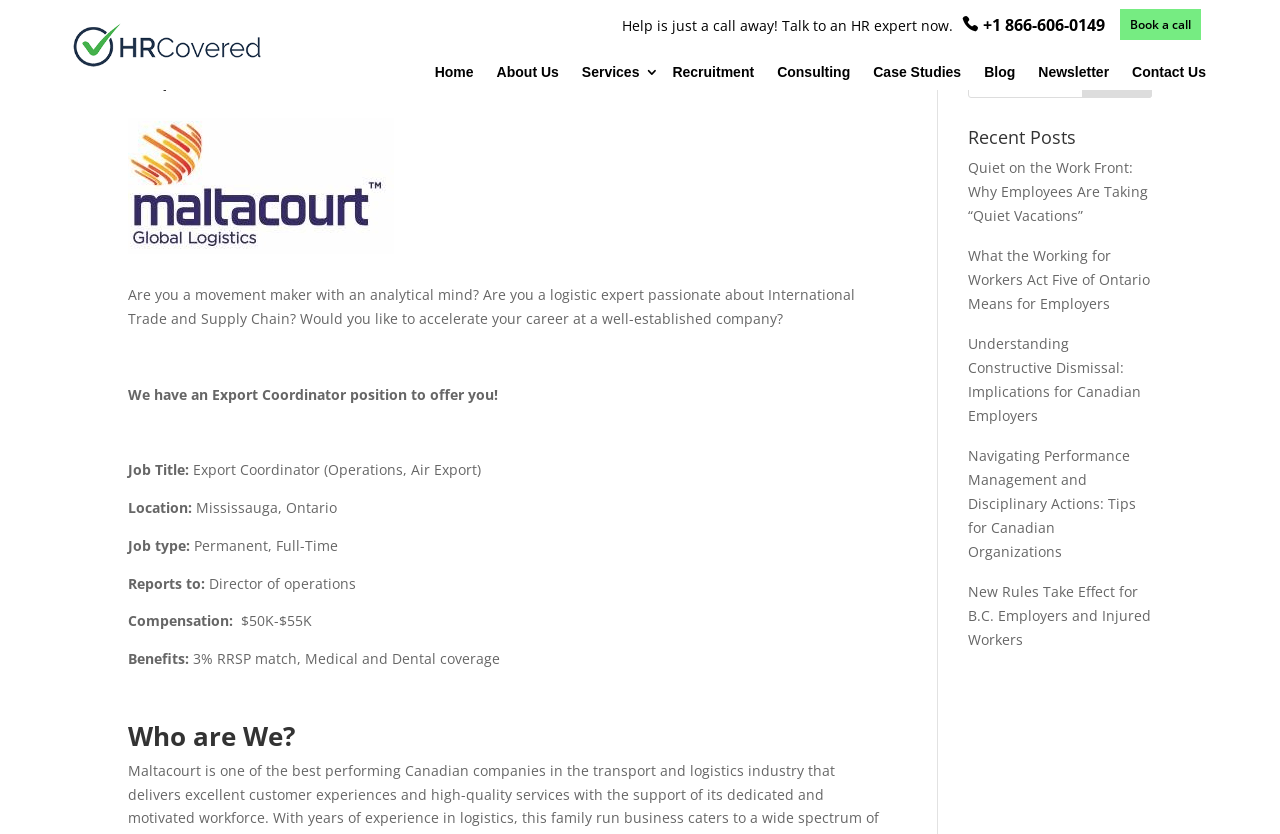Predict the bounding box coordinates of the area that should be clicked to accomplish the following instruction: "Go to Home". The bounding box coordinates should consist of four float numbers between 0 and 1, i.e., [left, top, right, bottom].

[0.332, 0.078, 0.378, 0.101]